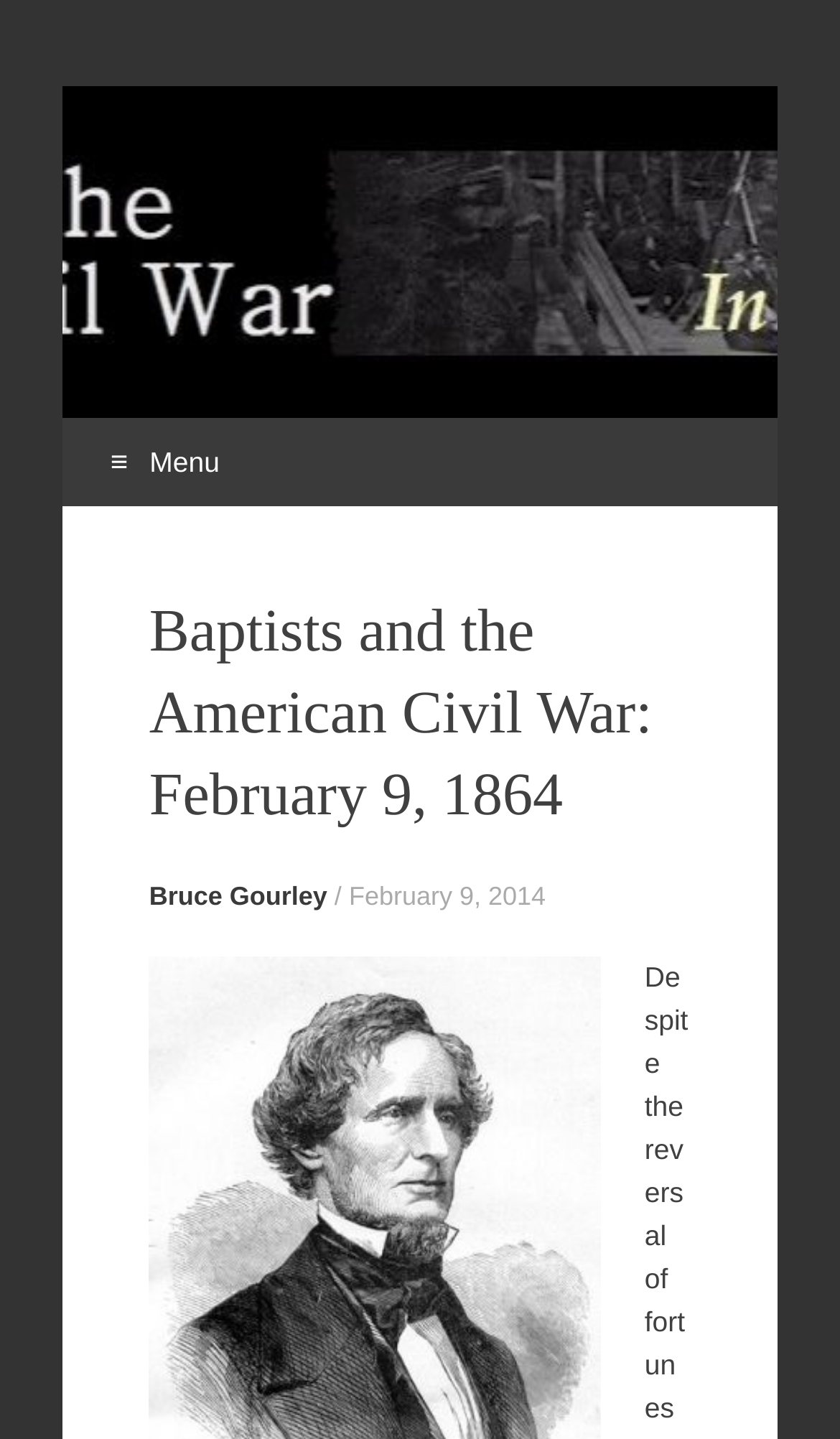Using floating point numbers between 0 and 1, provide the bounding box coordinates in the format (top-left x, top-left y, bottom-right x, bottom-right y). Locate the UI element described here: February 9, 2014

[0.415, 0.612, 0.65, 0.633]